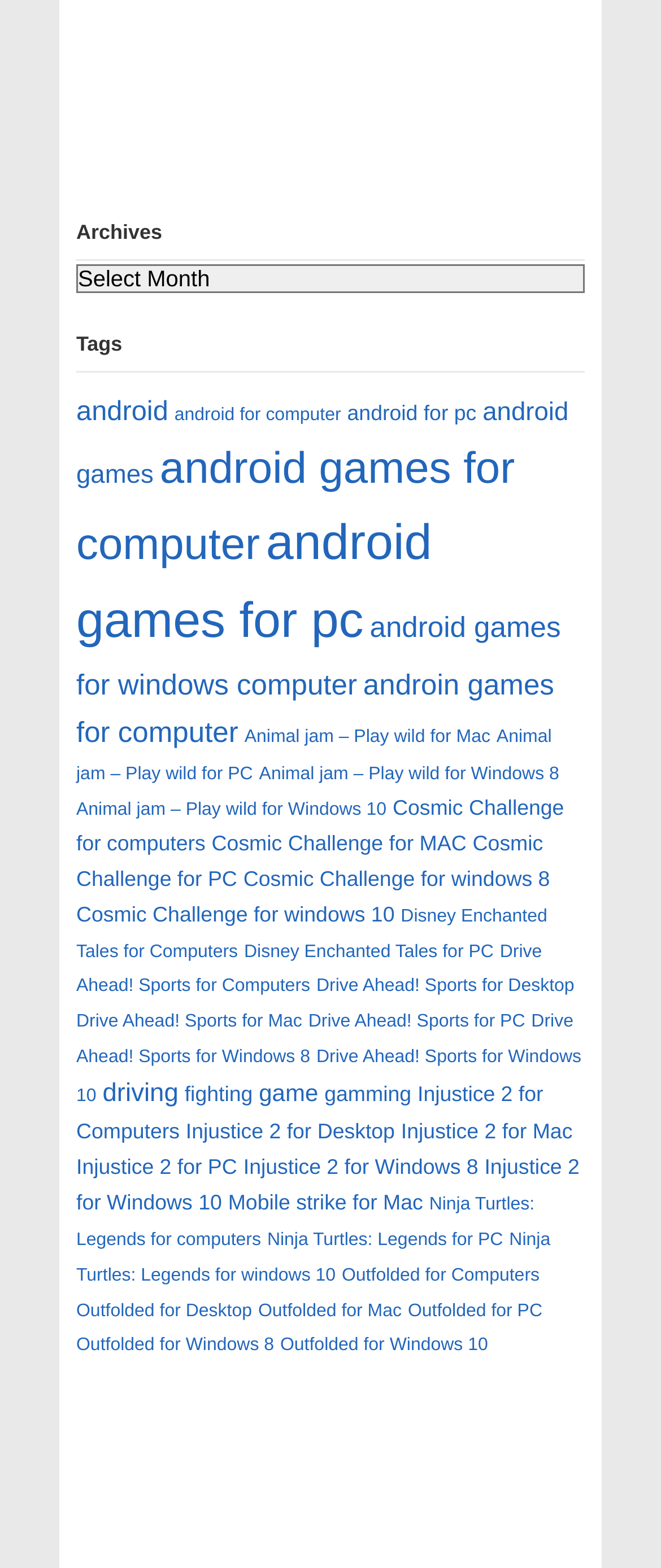How many items are available for Cosmic Challenge?
Please provide a single word or phrase in response based on the screenshot.

3